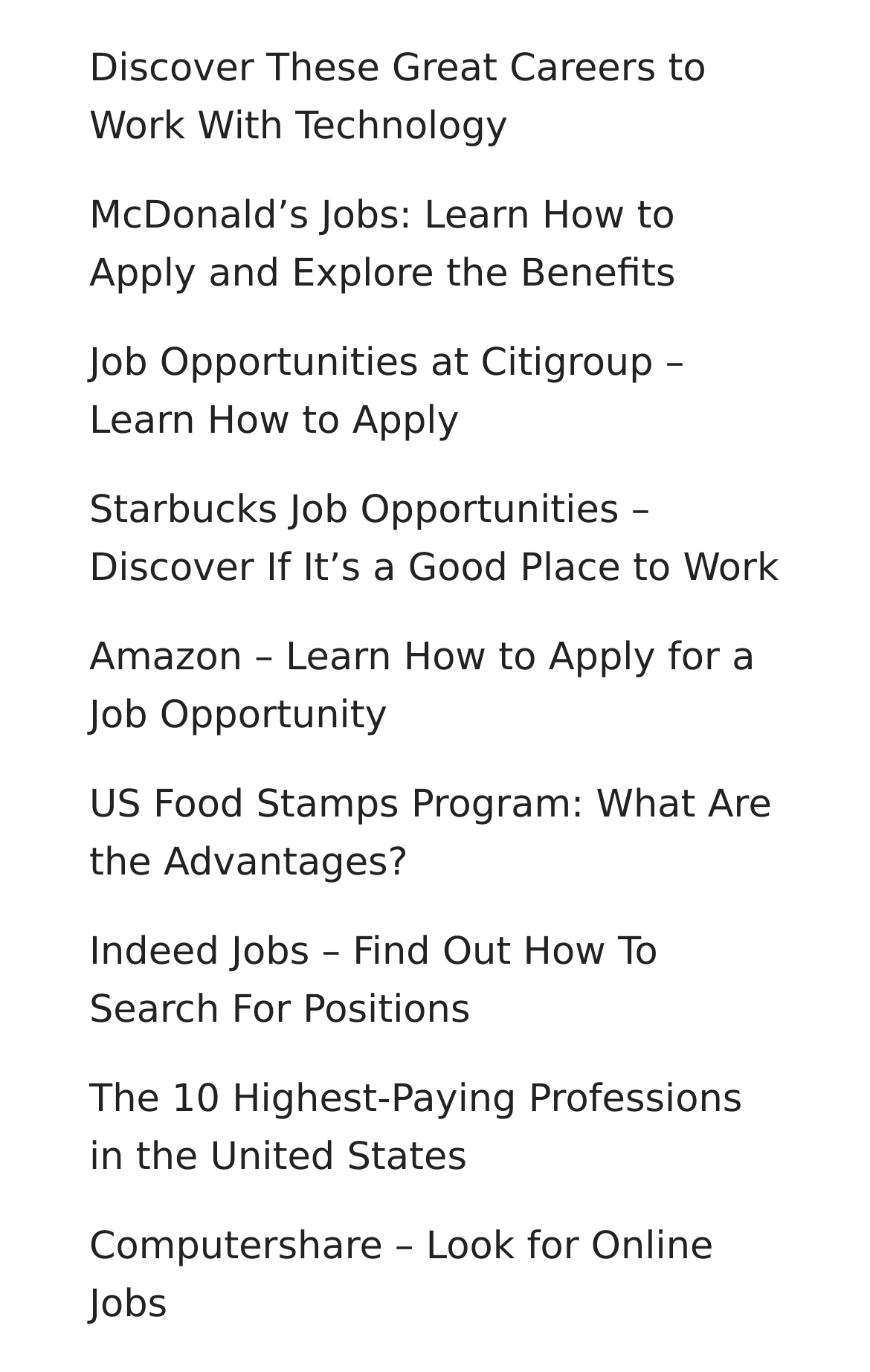Is there a link about Amazon jobs on this page?
Based on the visual information, provide a detailed and comprehensive answer.

I searched the links on the page and found one that mentions Amazon jobs, which is 'Amazon – Learn How to Apply for a Job Opportunity'.